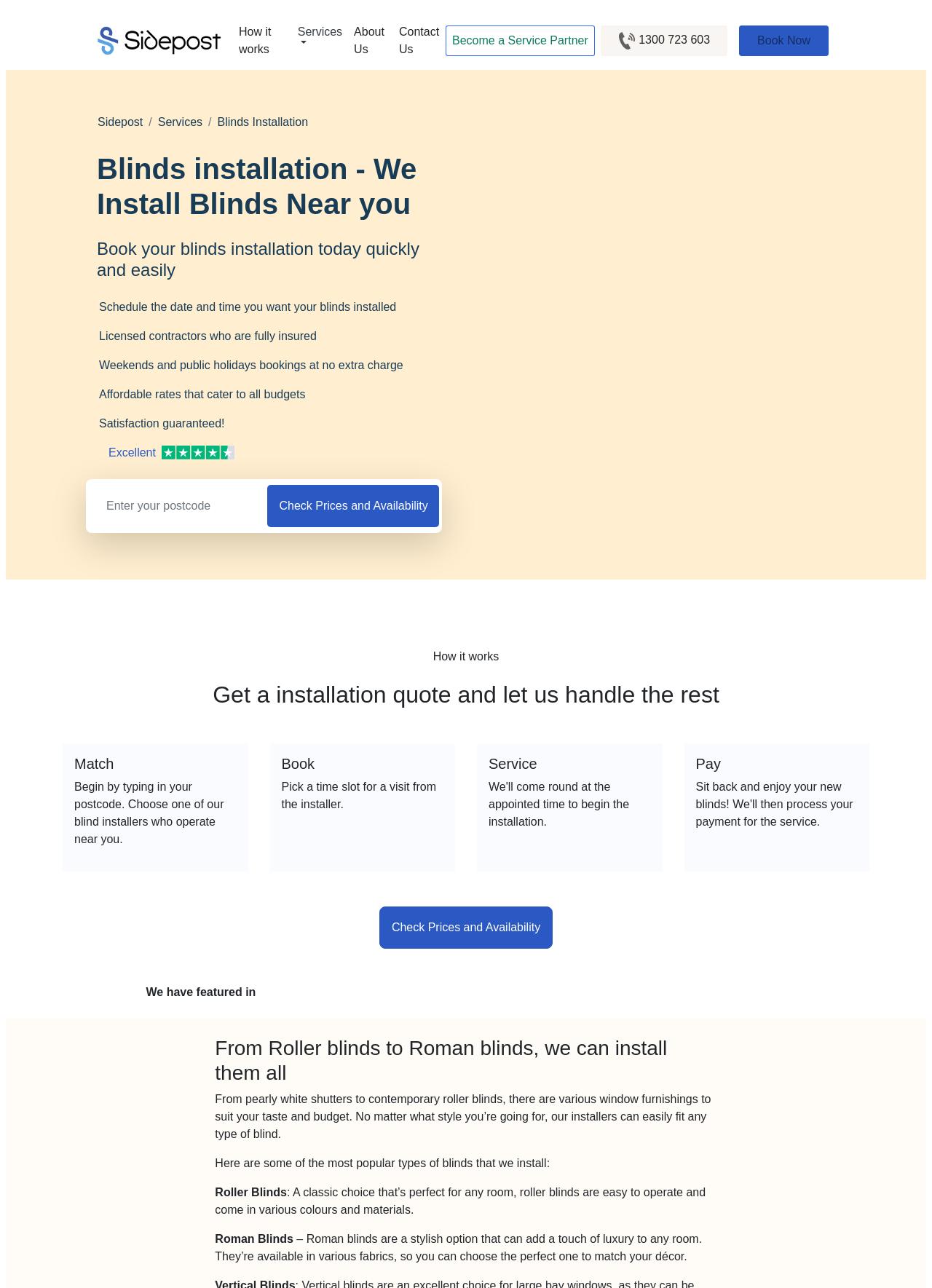Explain the webpage's layout and main content in detail.

This webpage is about blinds installation services in Australia, specifically Sidepost, a one-stop shop for all blinds installation needs. At the top, there is a navigation menu with links to "How it works", "About Us", "Contact Us", and more. Below the navigation menu, there is a prominent heading that reads "Blinds installation - We Install Blinds Near you" followed by a subheading "Book your blinds installation today quickly and easily".

On the left side, there are several paragraphs of text that describe the benefits of using Sidepost, including scheduling flexibility, licensed contractors, affordable rates, and satisfaction guarantees. There is also a section with a rating of "Excellent" accompanied by a small image.

In the center, there is a form to enter a postcode and check prices and availability, with a button to submit the request. Below the form, there is a section that explains how the service works, with three headings: "Match", "Book", and "Service", each with a brief description.

On the right side, there is a section that showcases the types of blinds that can be installed, including roller blinds and Roman blinds, with brief descriptions of each. At the bottom, there is a heading that reads "From Roller blinds to Roman blinds, we can install them all" followed by a paragraph of text that describes the variety of window furnishings available.

Throughout the page, there are several calls-to-action, including "Book Now" and "Check Prices and Availability", encouraging users to take action.